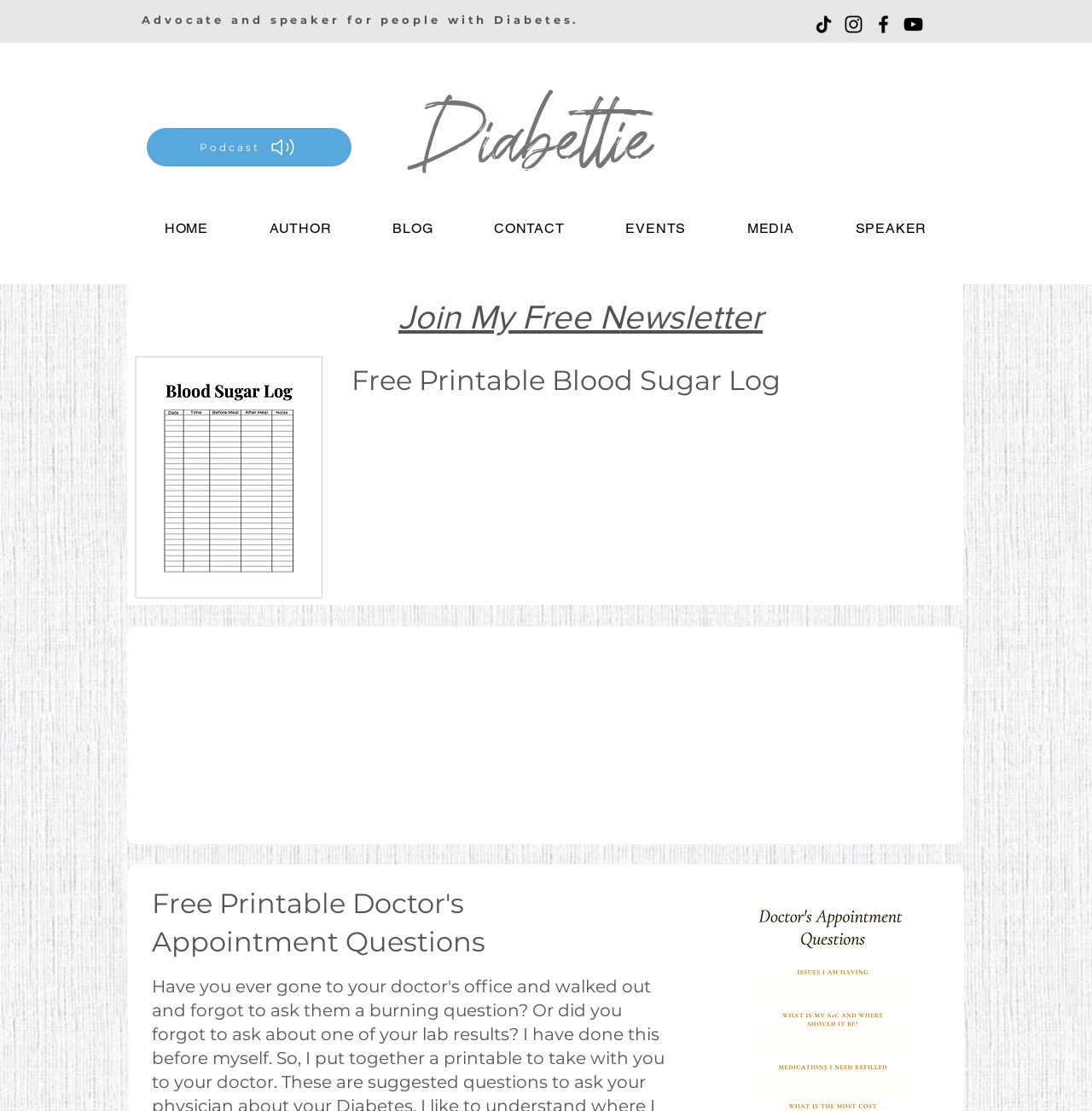Create an elaborate caption that covers all aspects of the webpage.

The webpage is about Diabettie, an actress and advocate for people with Type 1 Diabetes. At the top, there is a social bar with four links to her social media profiles: TikTok, Instagram, Facebook, and YouTube, each accompanied by an image of the respective platform's logo. 

Below the social bar, there is a heading that describes Diabettie as an advocate and speaker for people with diabetes. Next to it, there is a larger heading with her name, "Diabettie". 

On the left side, there is a navigation menu with seven links: HOME, AUTHOR, BLOG, CONTACT, EVENTS, MEDIA, and SPEAKER. 

To the right of the navigation menu, there is a link to a podcast. Below the podcast link, there are three sections. The first section has a heading "Free Printable Blood Sugar Log" and an image of a screenshot. The second section has a heading "Join My Free Newsletter". The third section has a heading "Free Printable Doctor's Appointment Questions". 

At the bottom of the page, there is another social bar with the same four social media links as at the top, each accompanied by an image of the respective platform's logo.